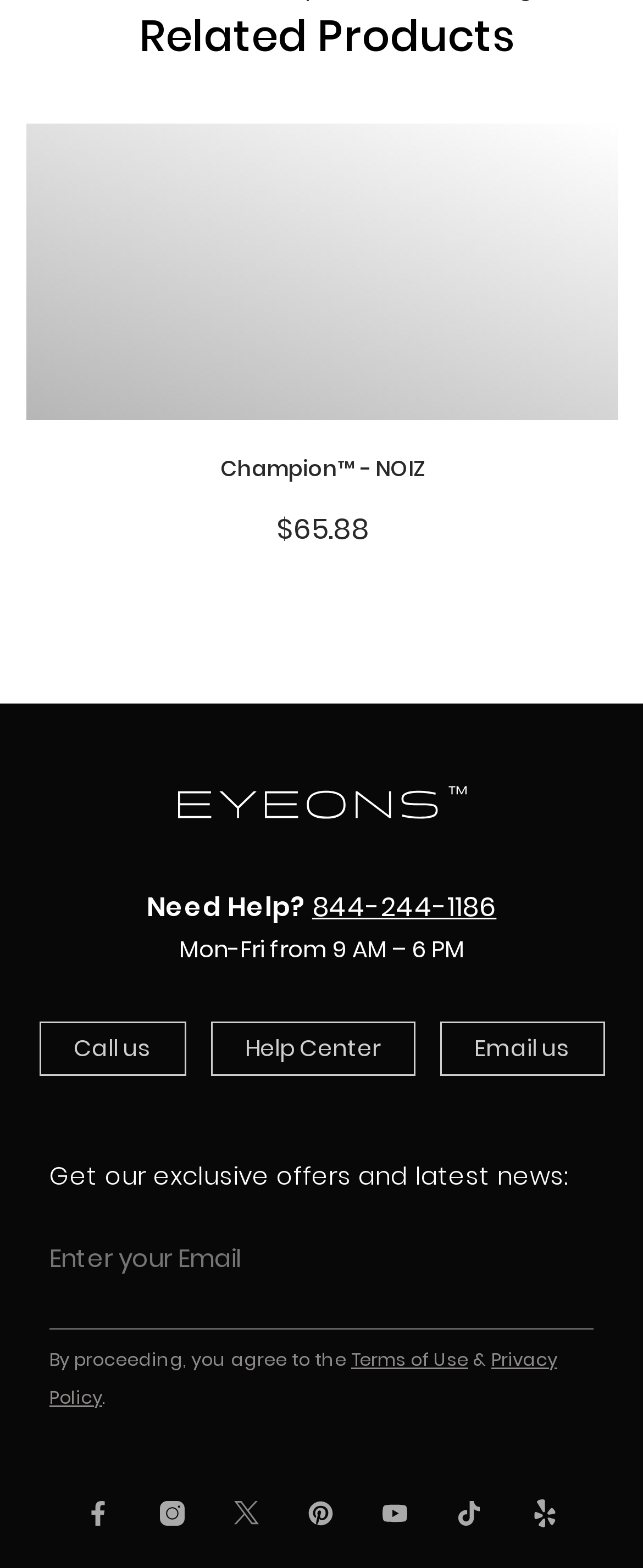Using the provided element description "844-244-1186", determine the bounding box coordinates of the UI element.

[0.485, 0.566, 0.772, 0.59]